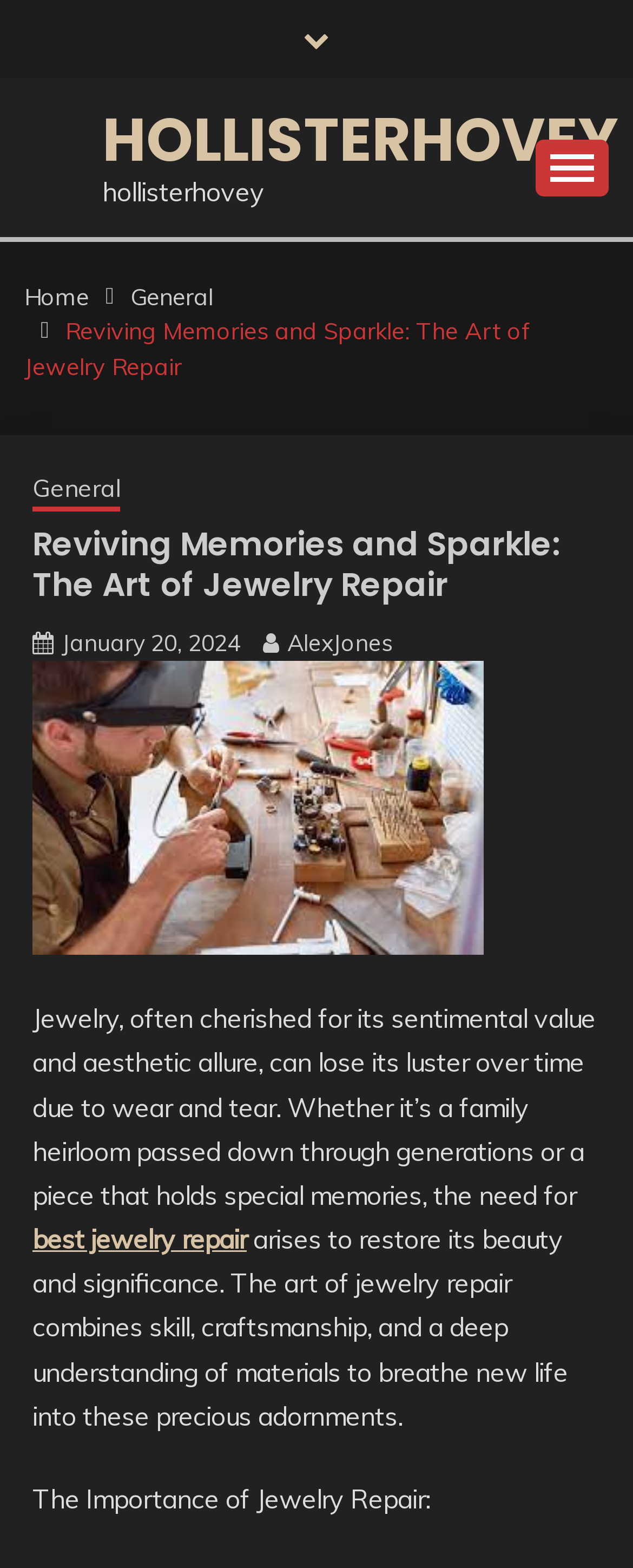What is the purpose of jewelry repair?
Look at the screenshot and give a one-word or phrase answer.

To restore its beauty and significance